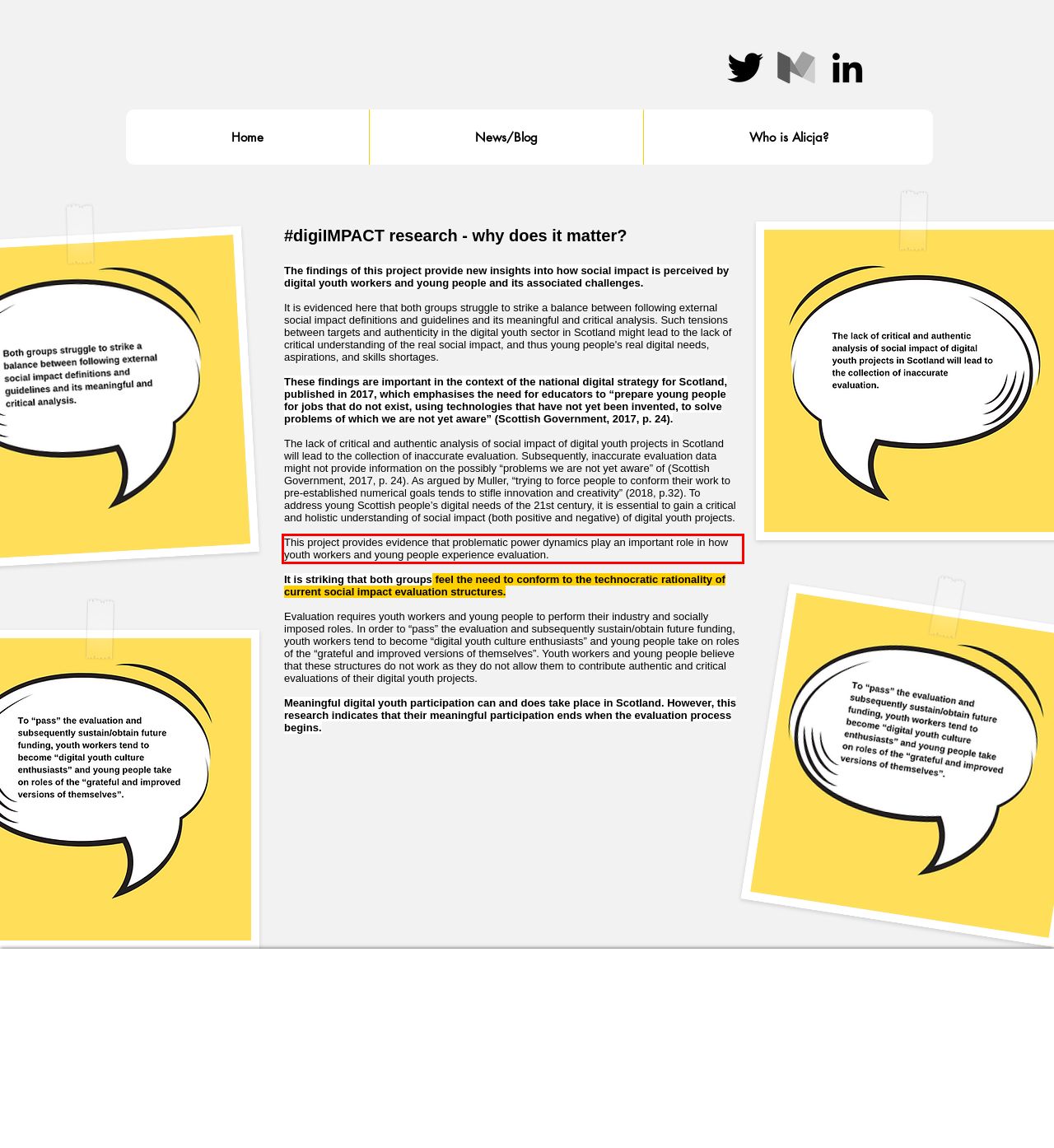Examine the webpage screenshot, find the red bounding box, and extract the text content within this marked area.

This project provides evidence that problematic power dynamics play an important role in how youth workers and young people experience evaluation.